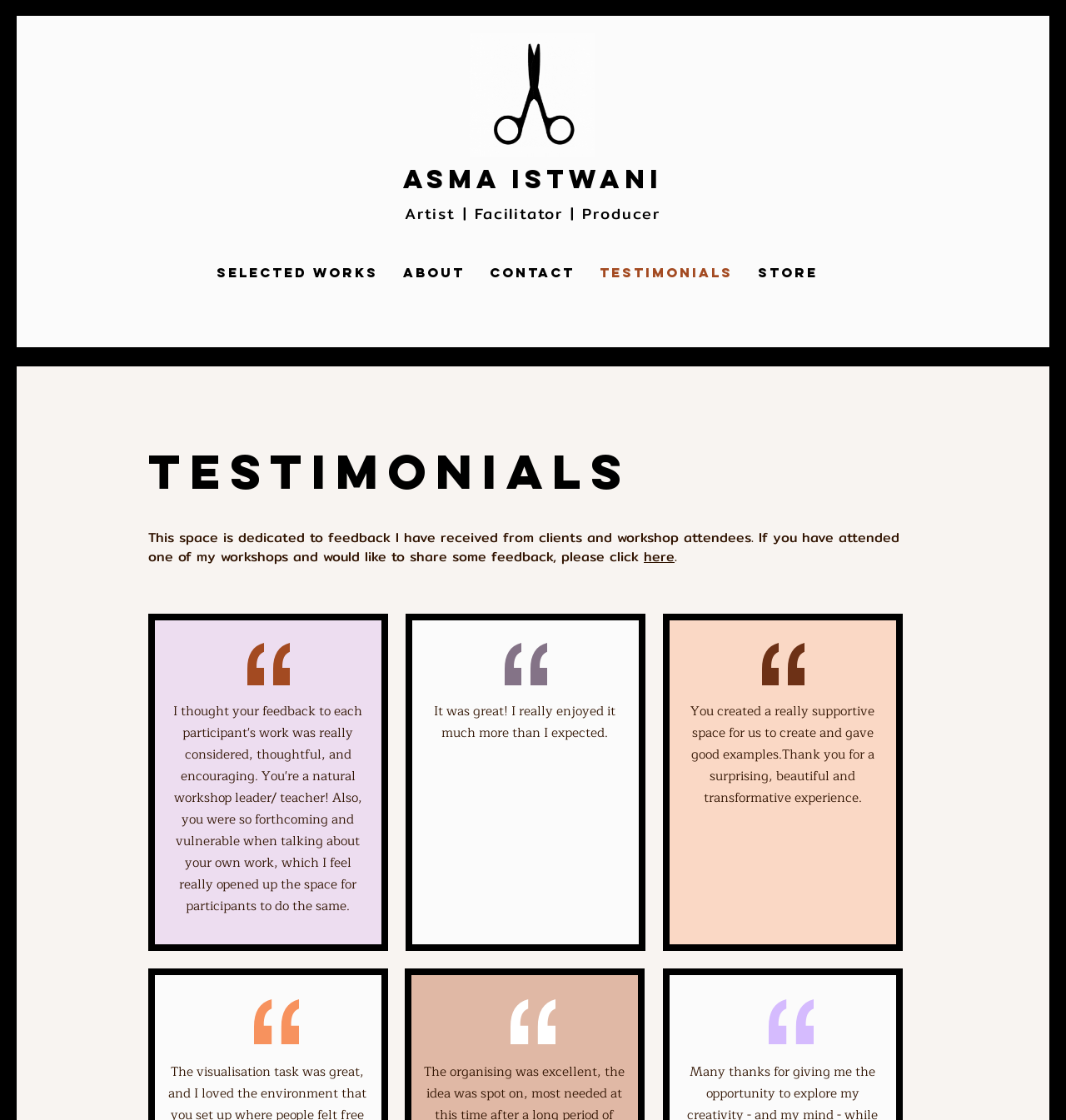How many links are in the navigation menu?
Look at the image and respond with a one-word or short-phrase answer.

5